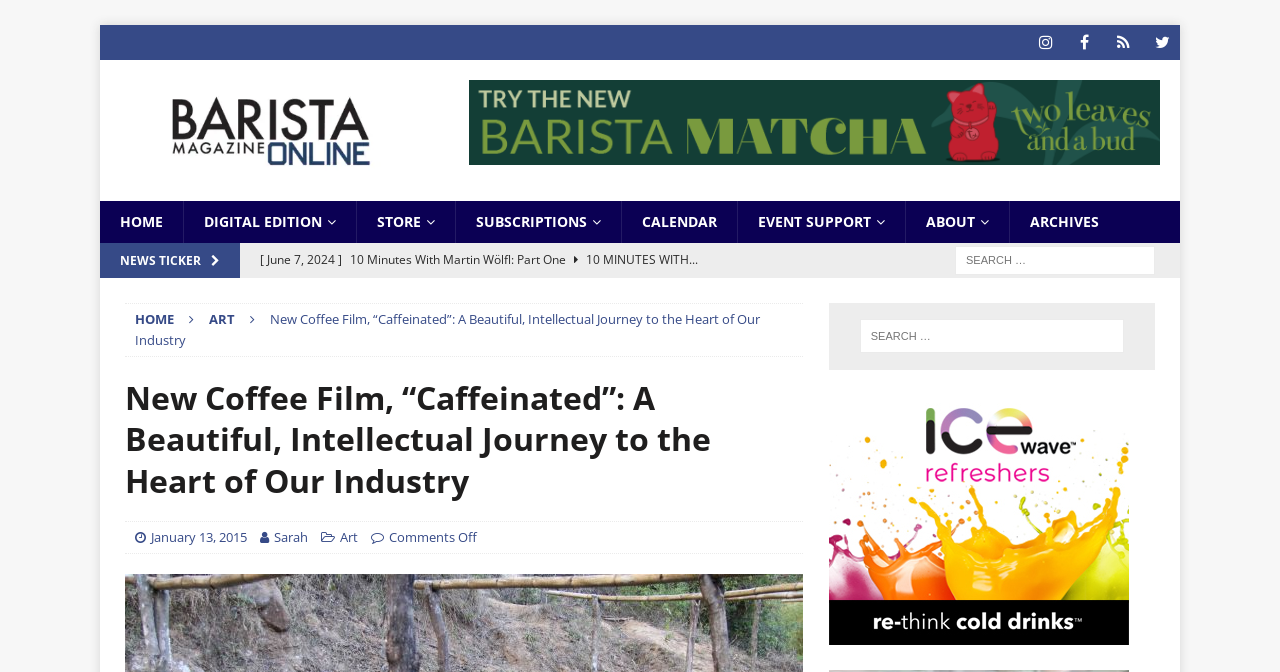Please identify the bounding box coordinates of the element's region that I should click in order to complete the following instruction: "Visit Barista Magazine Online homepage". The bounding box coordinates consist of four float numbers between 0 and 1, i.e., [left, top, right, bottom].

[0.094, 0.237, 0.33, 0.265]